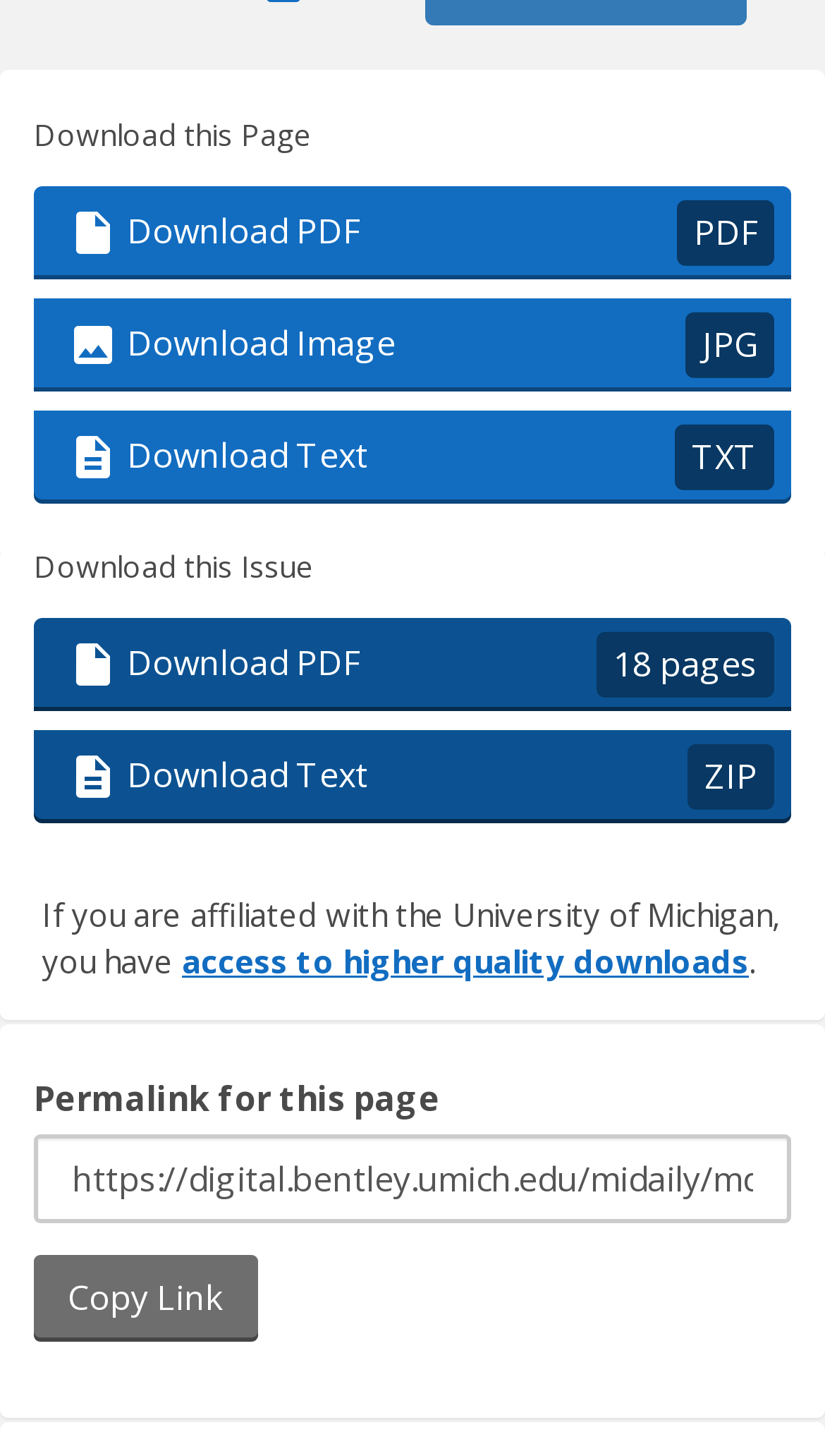How many download options are available?
Please give a well-detailed answer to the question.

There are six download options available on the webpage, including 'Download PDF', 'Download Image JPG', 'Download Text TXT', 'Download PDF 18 pages', 'Download Text ZIP', and 'access to higher quality downloads'.